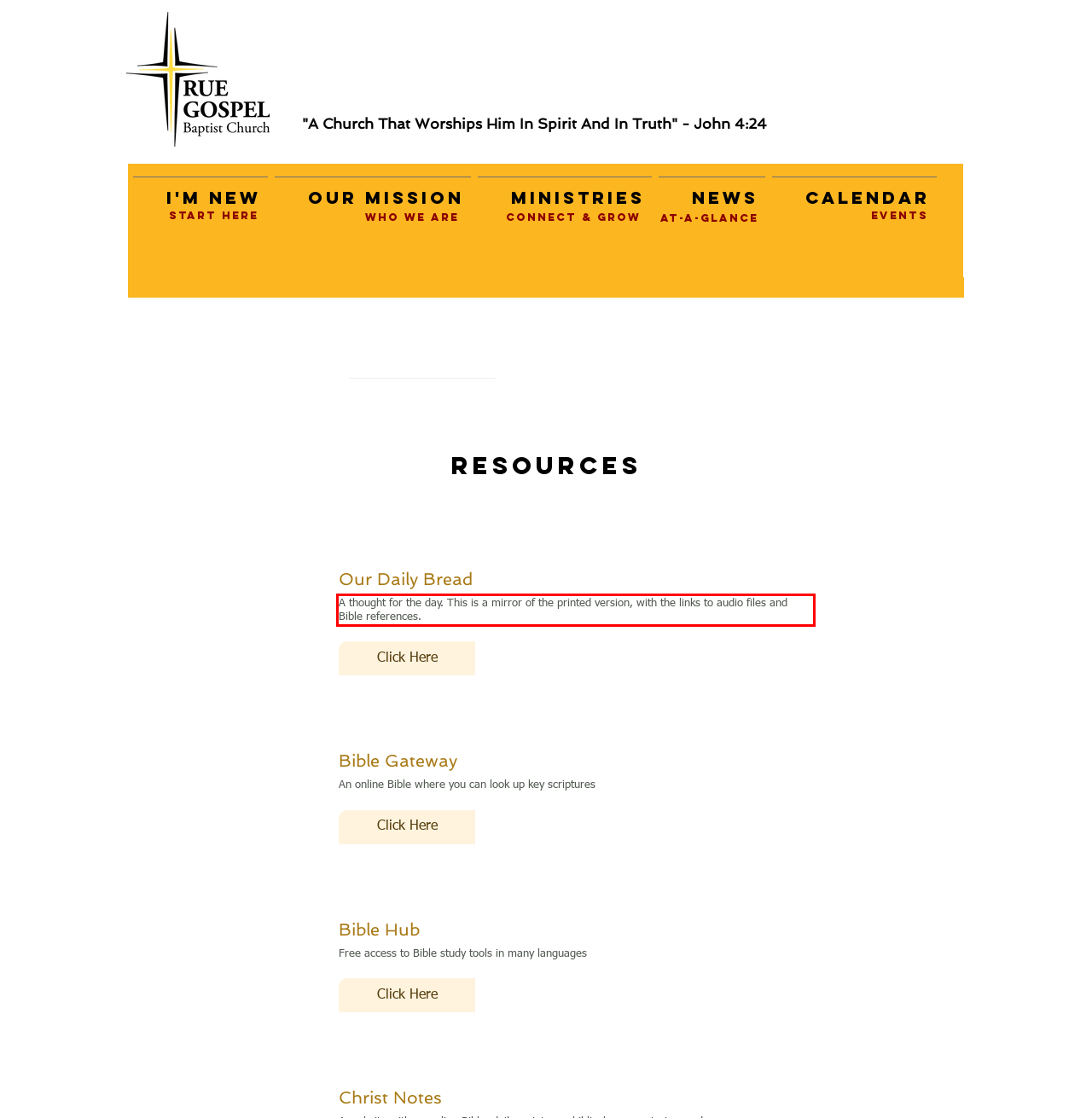Identify the text inside the red bounding box in the provided webpage screenshot and transcribe it.

A thought for the day. This is a mirror of the printed version, with the links to audio files and Bible references.